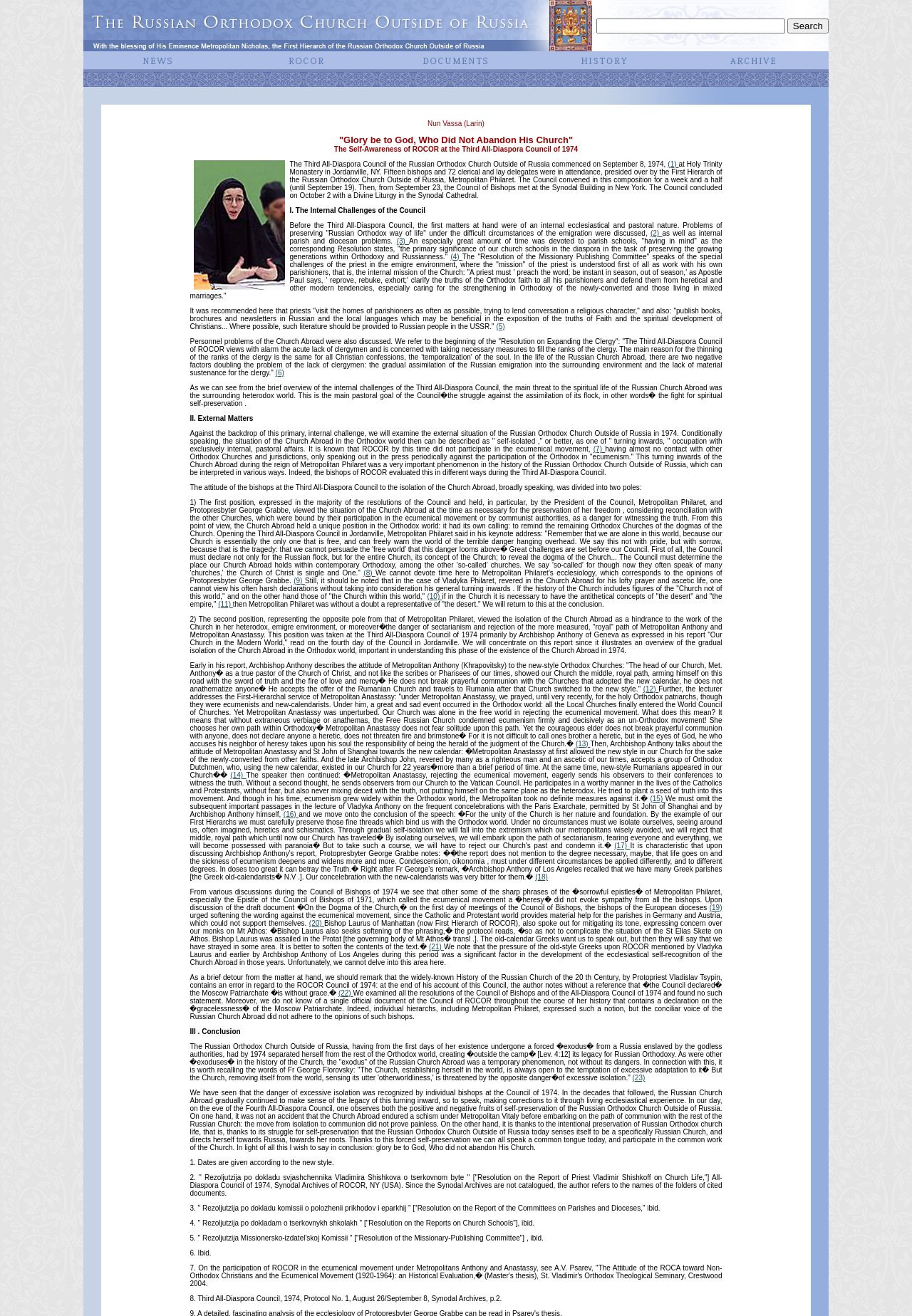Give a short answer using one word or phrase for the question:
What is the purpose of the search bar?

To search the website